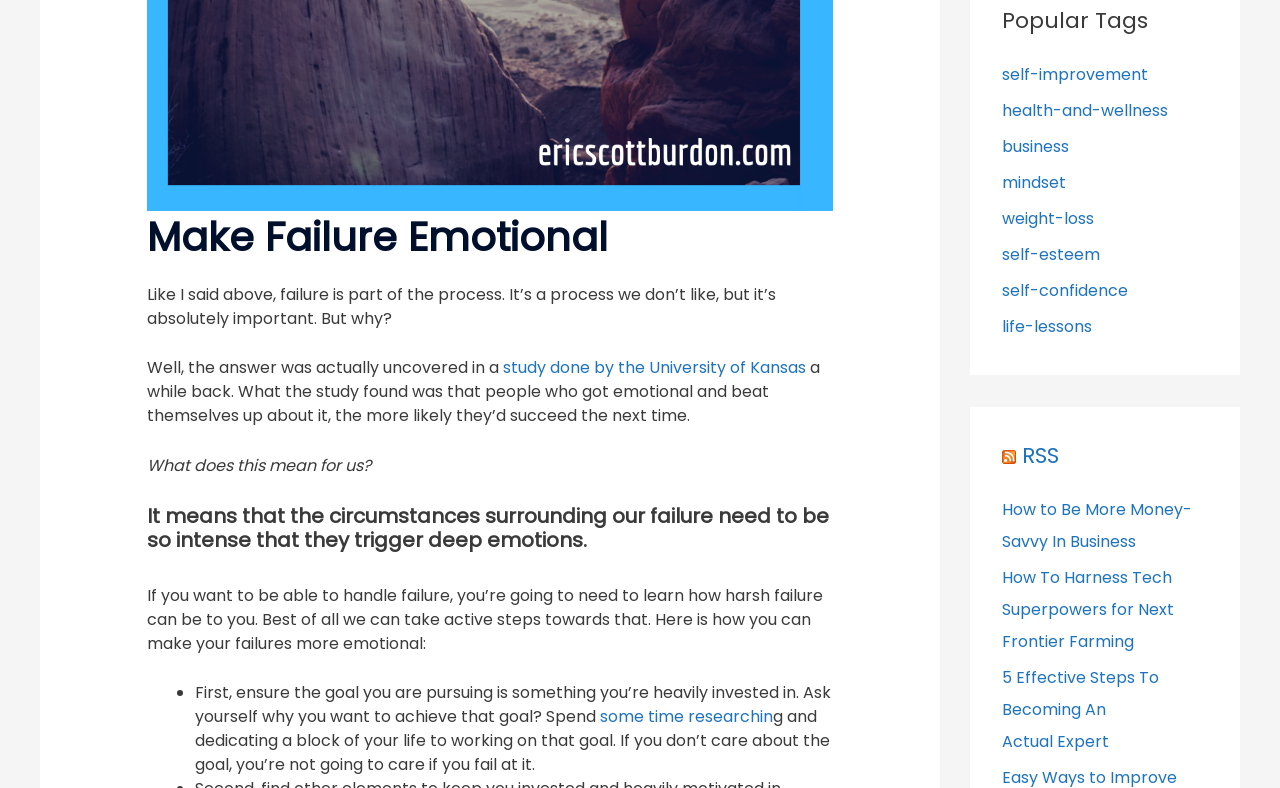Specify the bounding box coordinates of the area to click in order to follow the given instruction: "Click on the link '5 Effective Steps To Becoming An Actual Expert'."

[0.783, 0.845, 0.905, 0.956]